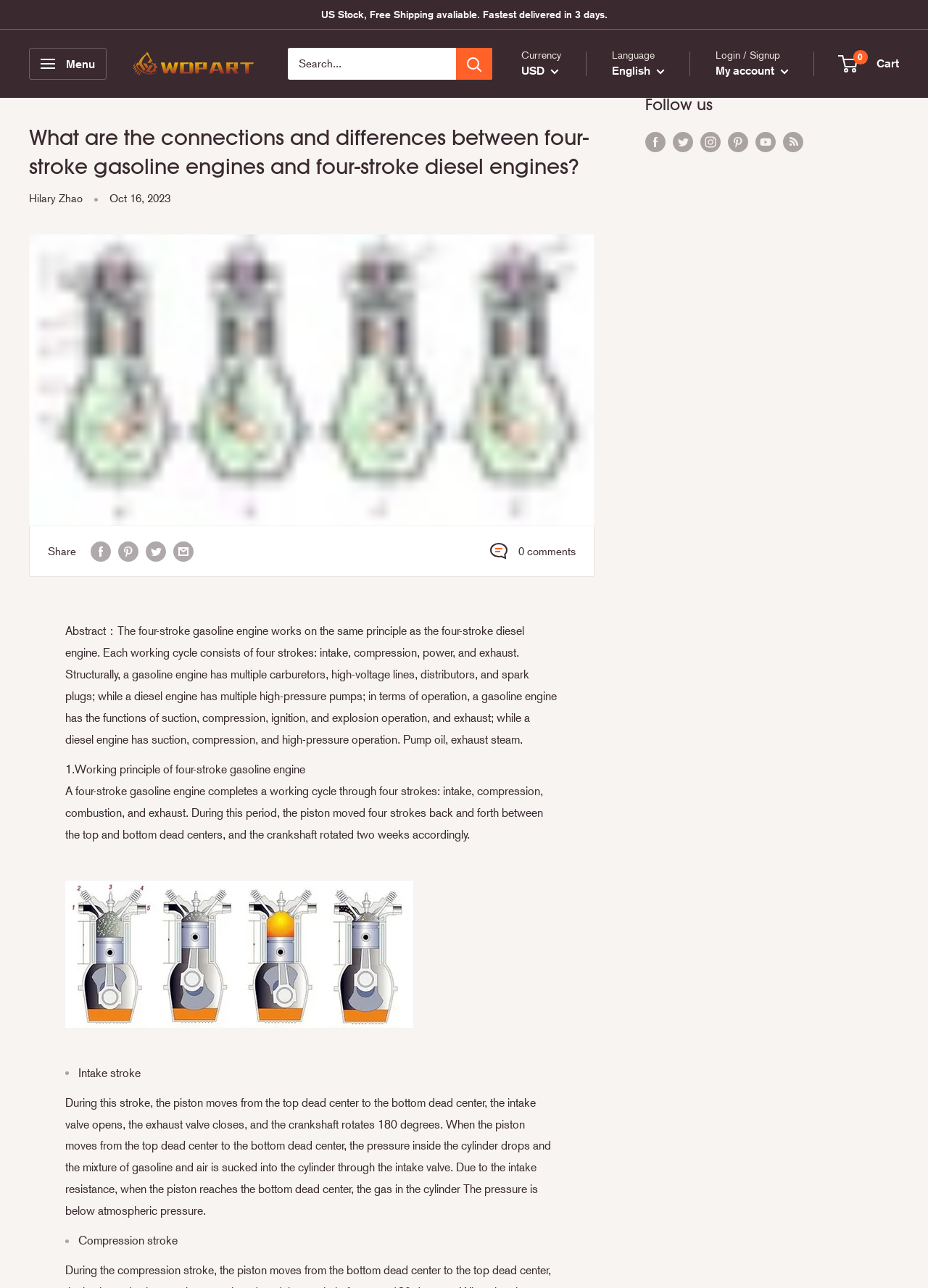Please mark the clickable region by giving the bounding box coordinates needed to complete this instruction: "Login or signup".

[0.771, 0.047, 0.85, 0.064]